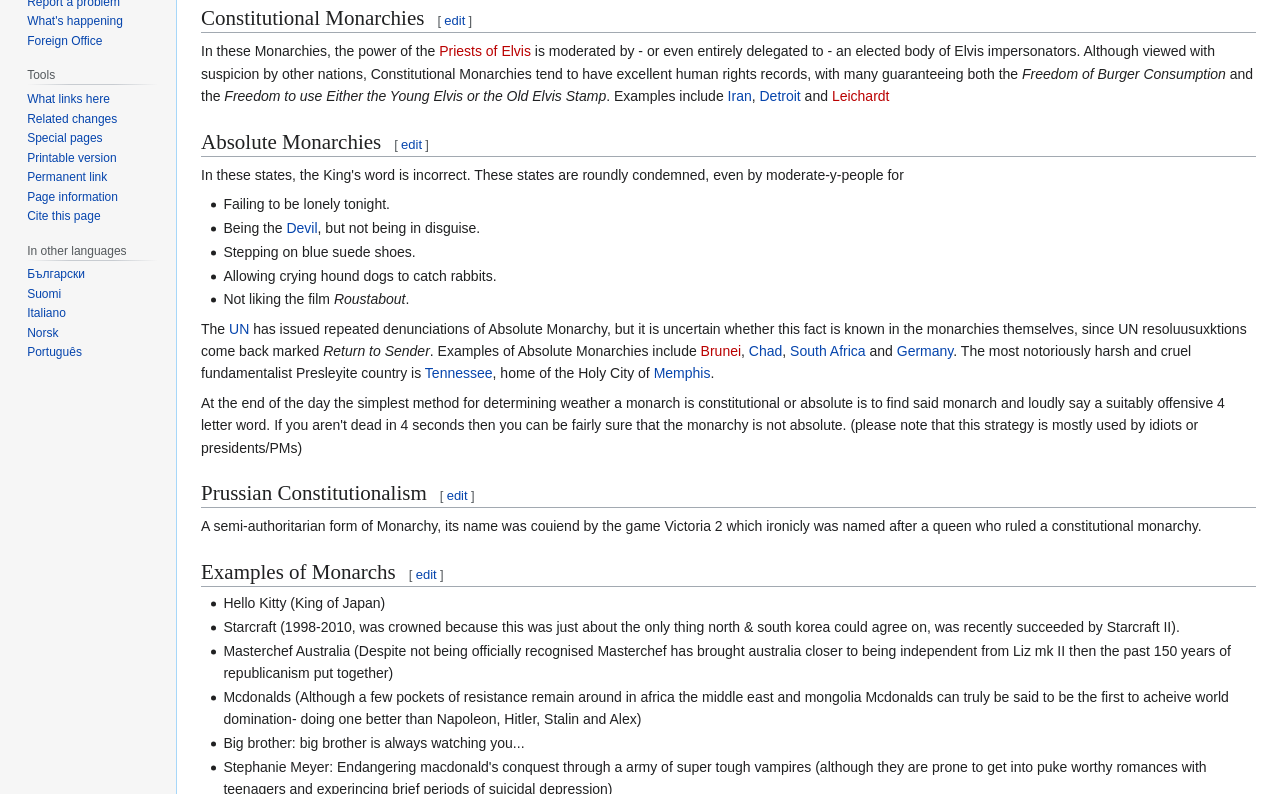Identify and provide the bounding box coordinates of the UI element described: "Page information". The coordinates should be formatted as [left, top, right, bottom], with each number being a float between 0 and 1.

[0.021, 0.239, 0.092, 0.257]